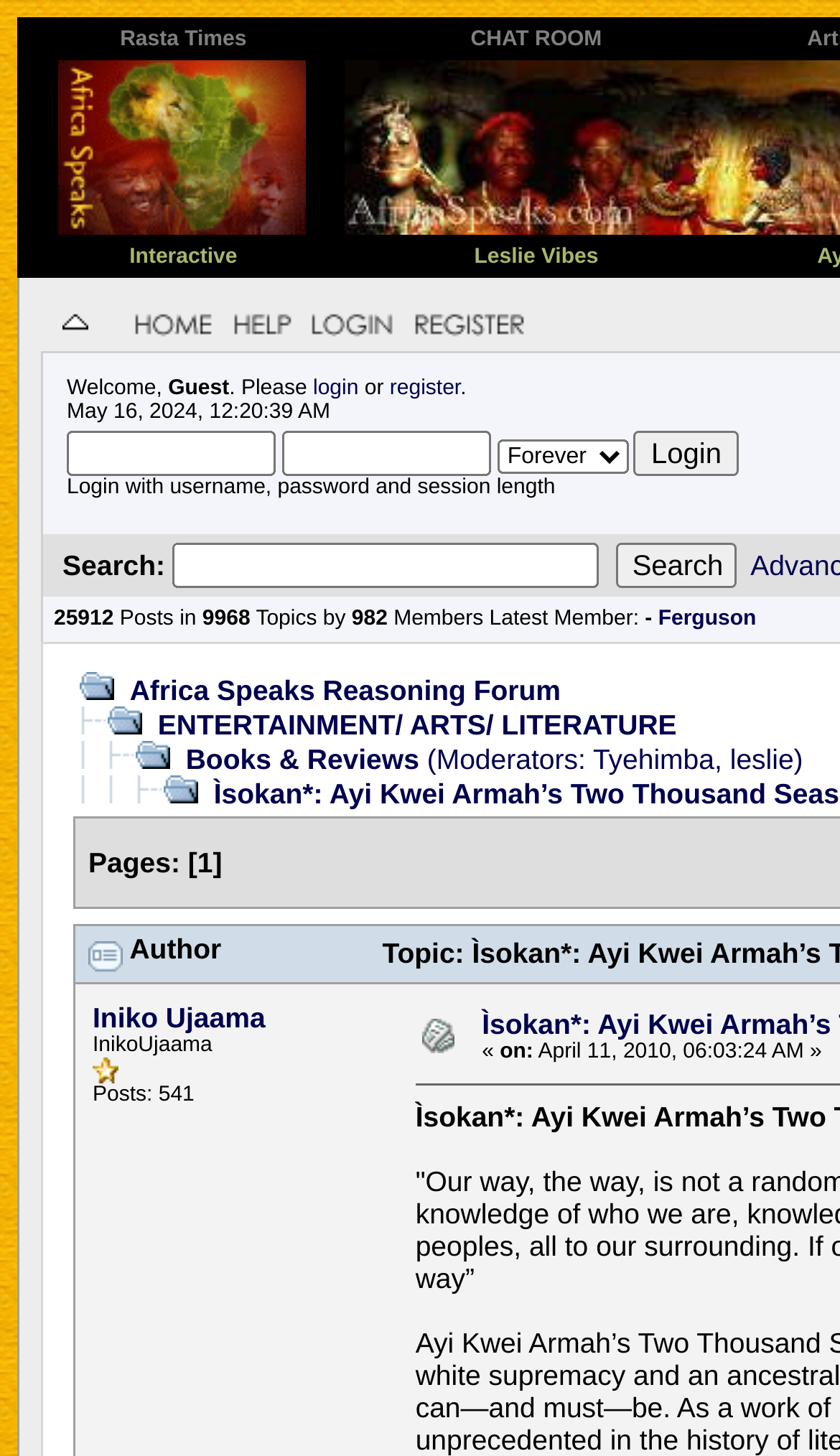Create a detailed narrative describing the layout and content of the webpage.

This webpage appears to be a forum or discussion board focused on African literature and culture. At the top, there are several links and images, including a logo for "Africa Speaks.com" and a link to the "Africa Speaks Homepage". Below this, there are several tabs or menu items, including "Interactive", "Leslie Vibes", and "CHAT ROOM".

On the left side of the page, there is a navigation menu with links to various sections of the forum, including "Home", "Help", "Login", and "Register". Below this, there is a search bar with a button to submit a search query.

The main content of the page appears to be a discussion thread or forum post. There is a title or header that reads "Ìsokan*: Ayi Kwei Armah’s Two Thousand Seasons, Part I (by Ádìsá Ájámú)". Below this, there are several posts or comments from users, including links to their profiles and information about their post counts.

The posts themselves appear to be discussing a book or literary work, with users sharing their thoughts and opinions. There are also links to other related topics or threads, including "ENTERTAINMENT/ ARTS/ LITERATURE" and "Books & Reviews".